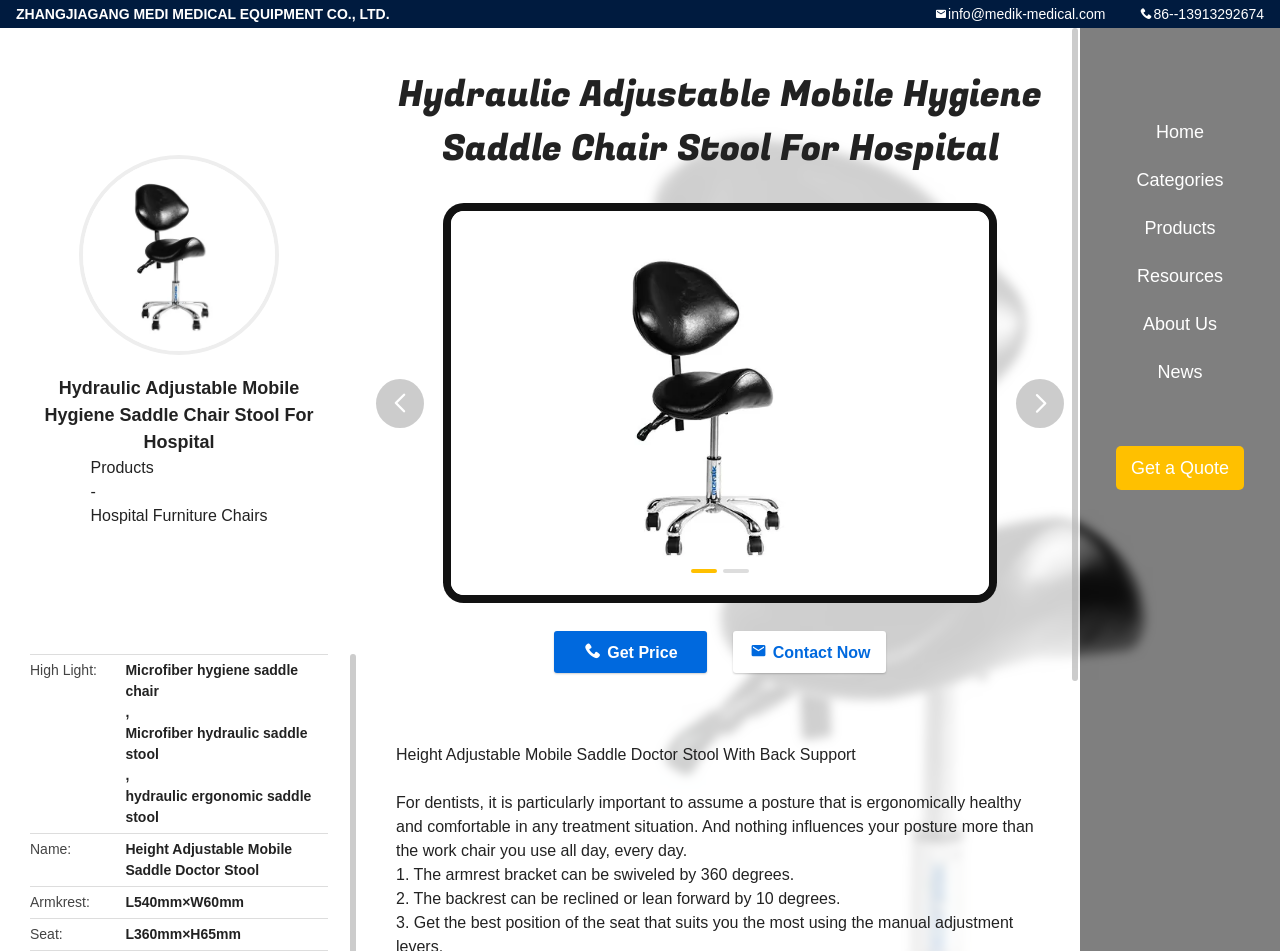Can you show the bounding box coordinates of the region to click on to complete the task described in the instruction: "Contact the supplier"?

[0.572, 0.664, 0.692, 0.708]